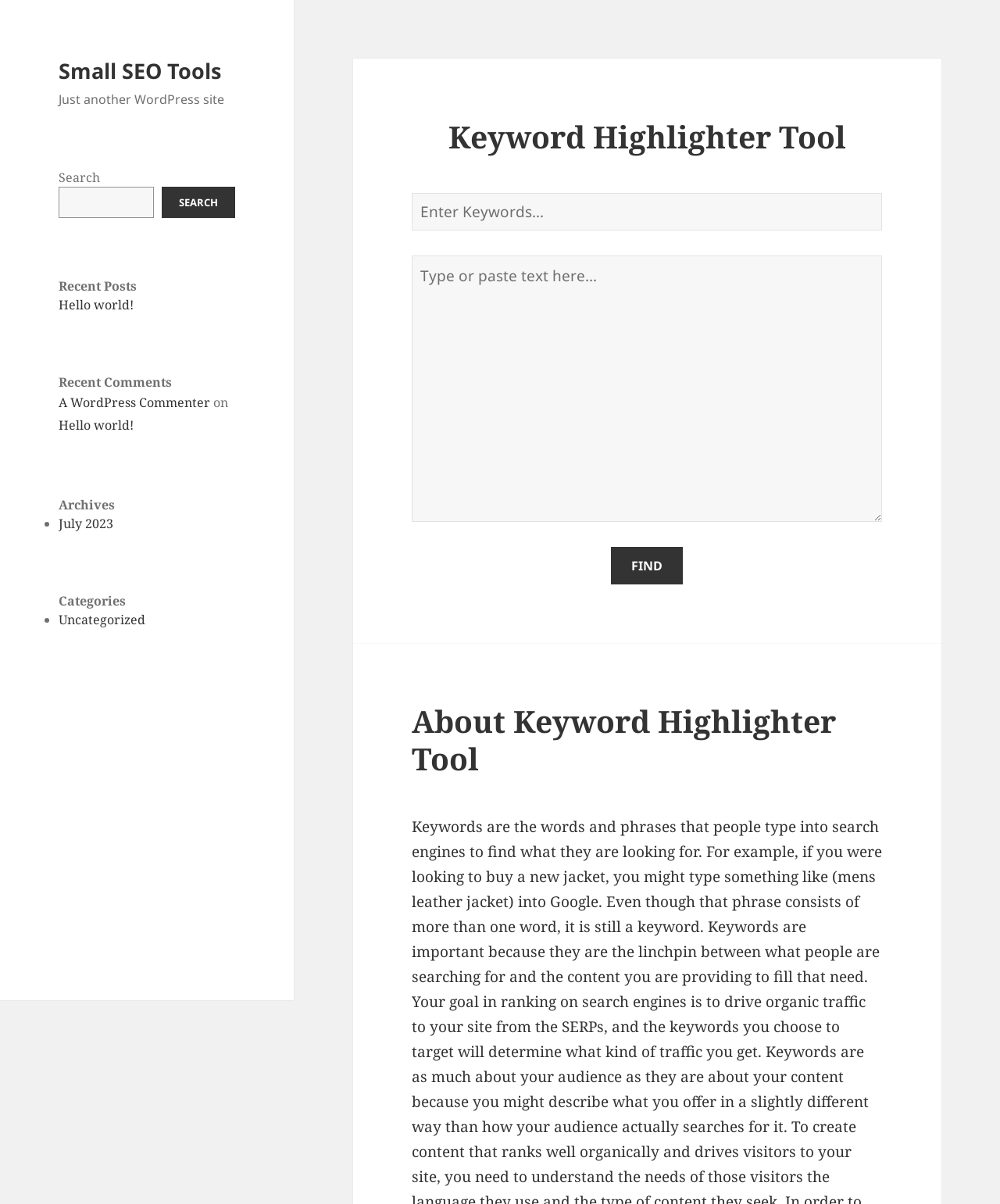Provide a short answer using a single word or phrase for the following question: 
What is the category of the post 'Hello world!'?

Uncategorized